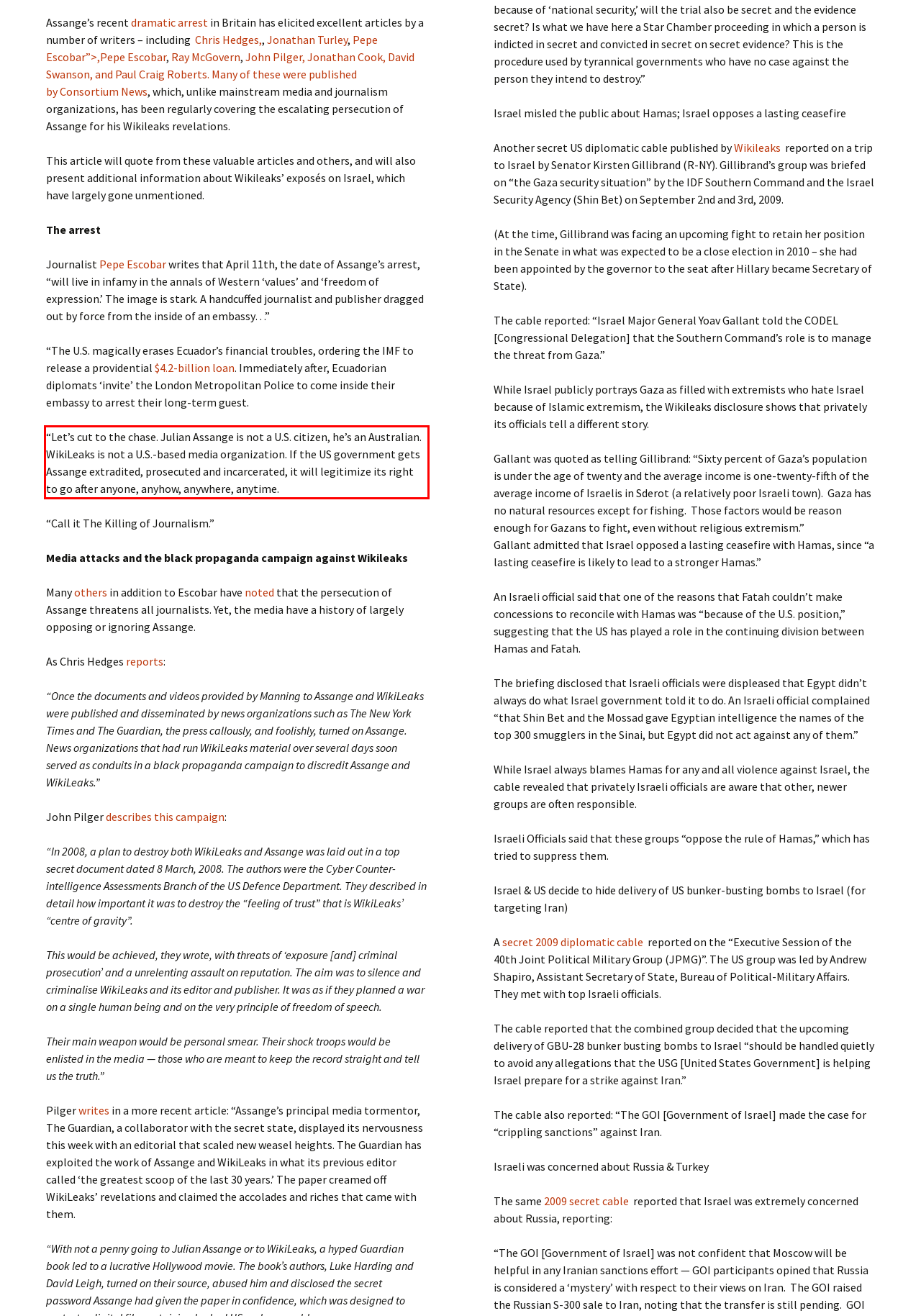Analyze the screenshot of the webpage and extract the text from the UI element that is inside the red bounding box.

“Let’s cut to the chase. Julian Assange is not a U.S. citizen, he’s an Australian. WikiLeaks is not a U.S.-based media organization. If the US government gets Assange extradited, prosecuted and incarcerated, it will legitimize its right to go after anyone, anyhow, anywhere, anytime.